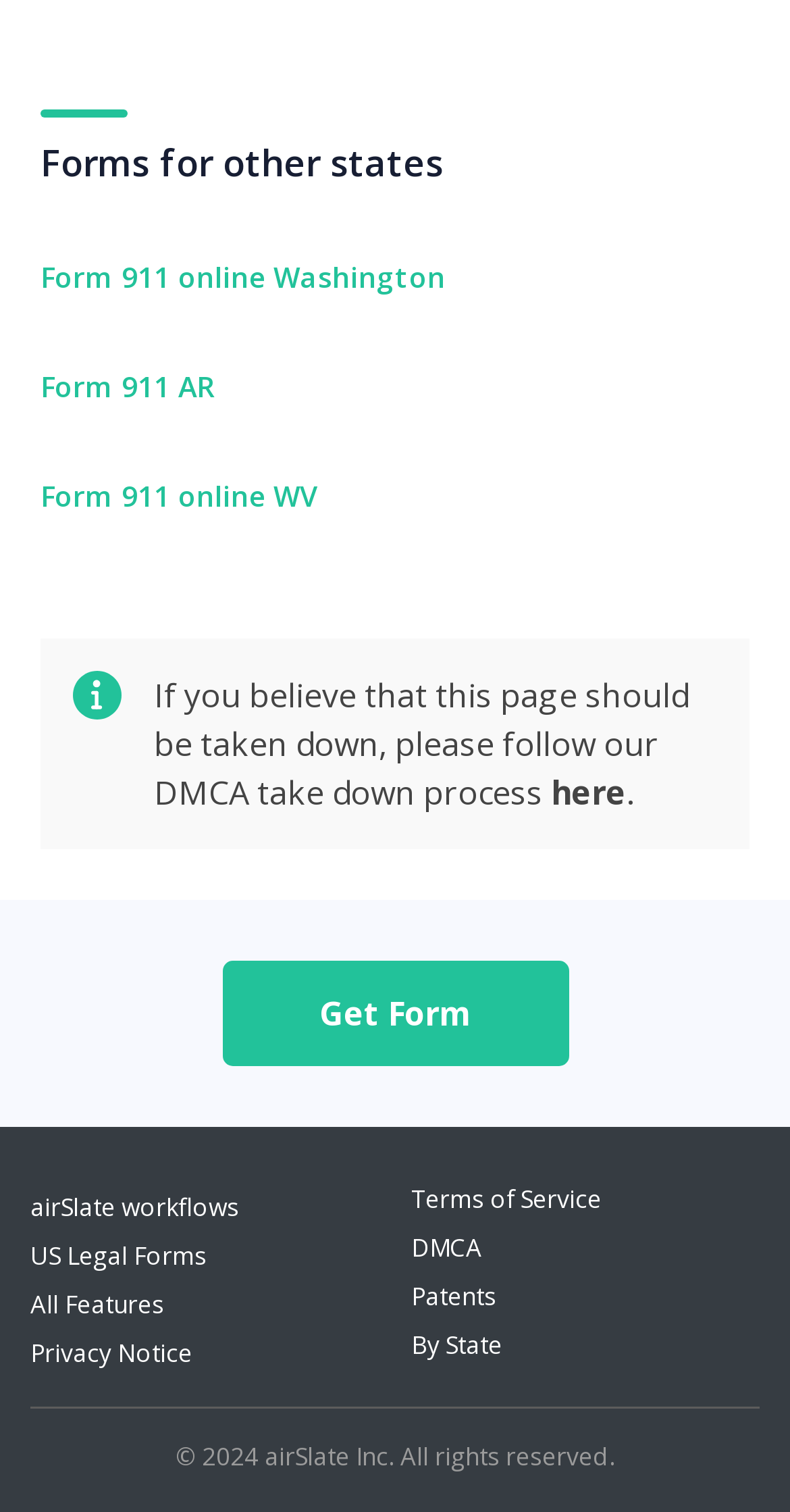Specify the bounding box coordinates of the region I need to click to perform the following instruction: "Click on 'Form 911 online Washington'". The coordinates must be four float numbers in the range of 0 to 1, i.e., [left, top, right, bottom].

[0.051, 0.168, 0.949, 0.2]